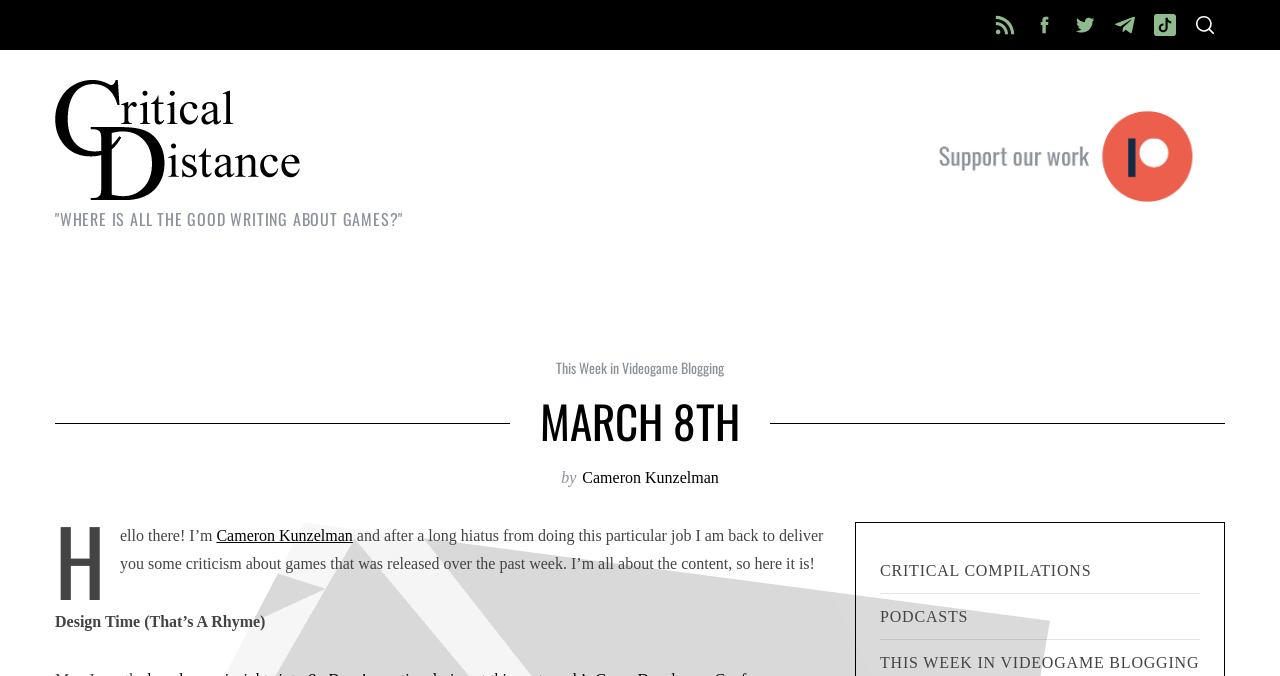Find the bounding box coordinates of the element I should click to carry out the following instruction: "Click on the Critical Distance link".

[0.043, 0.118, 0.236, 0.296]